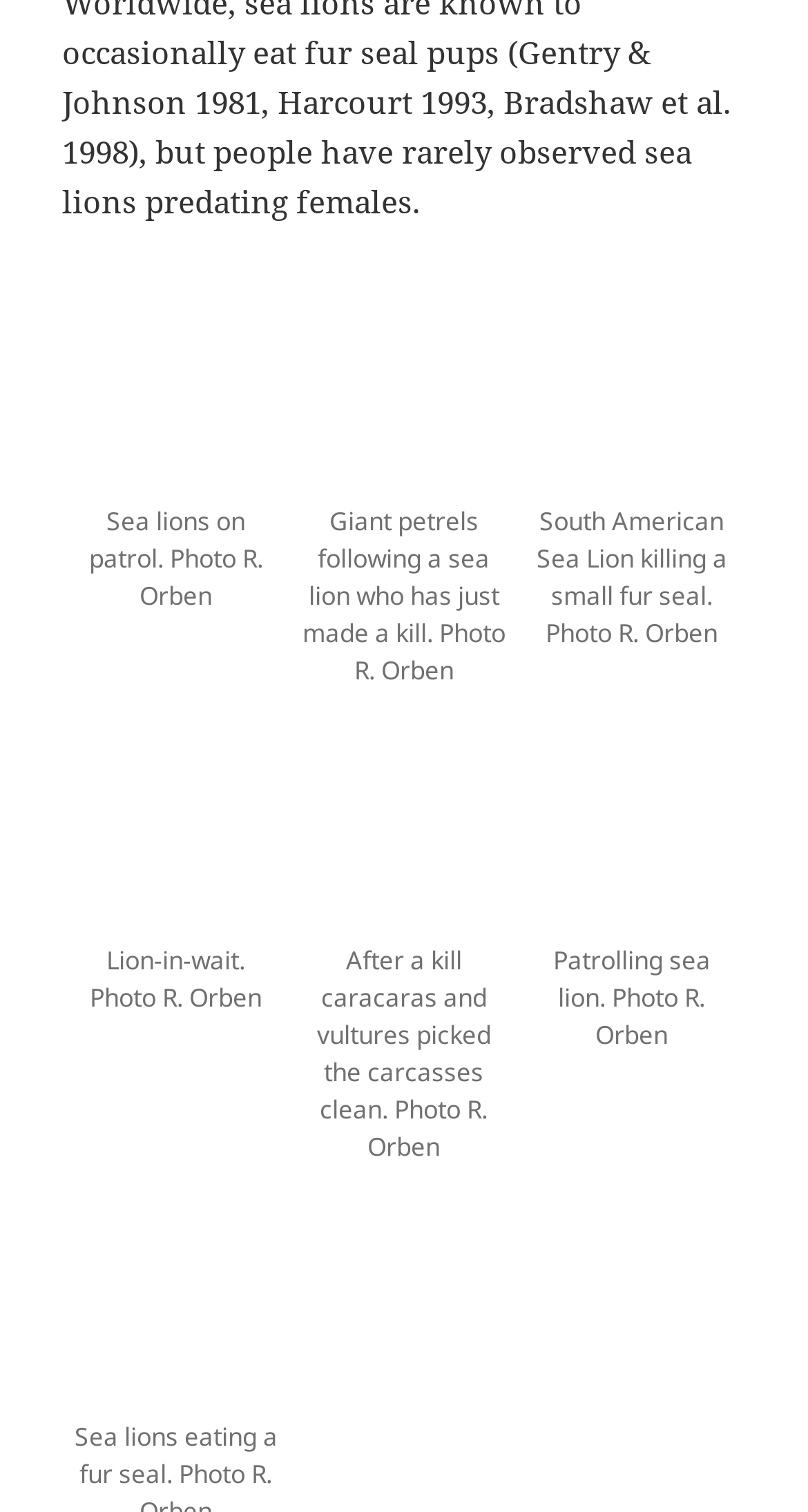Please locate the bounding box coordinates of the element's region that needs to be clicked to follow the instruction: "Read the caption of the second image". The bounding box coordinates should be provided as four float numbers between 0 and 1, i.e., [left, top, right, bottom].

[0.374, 0.333, 0.626, 0.455]